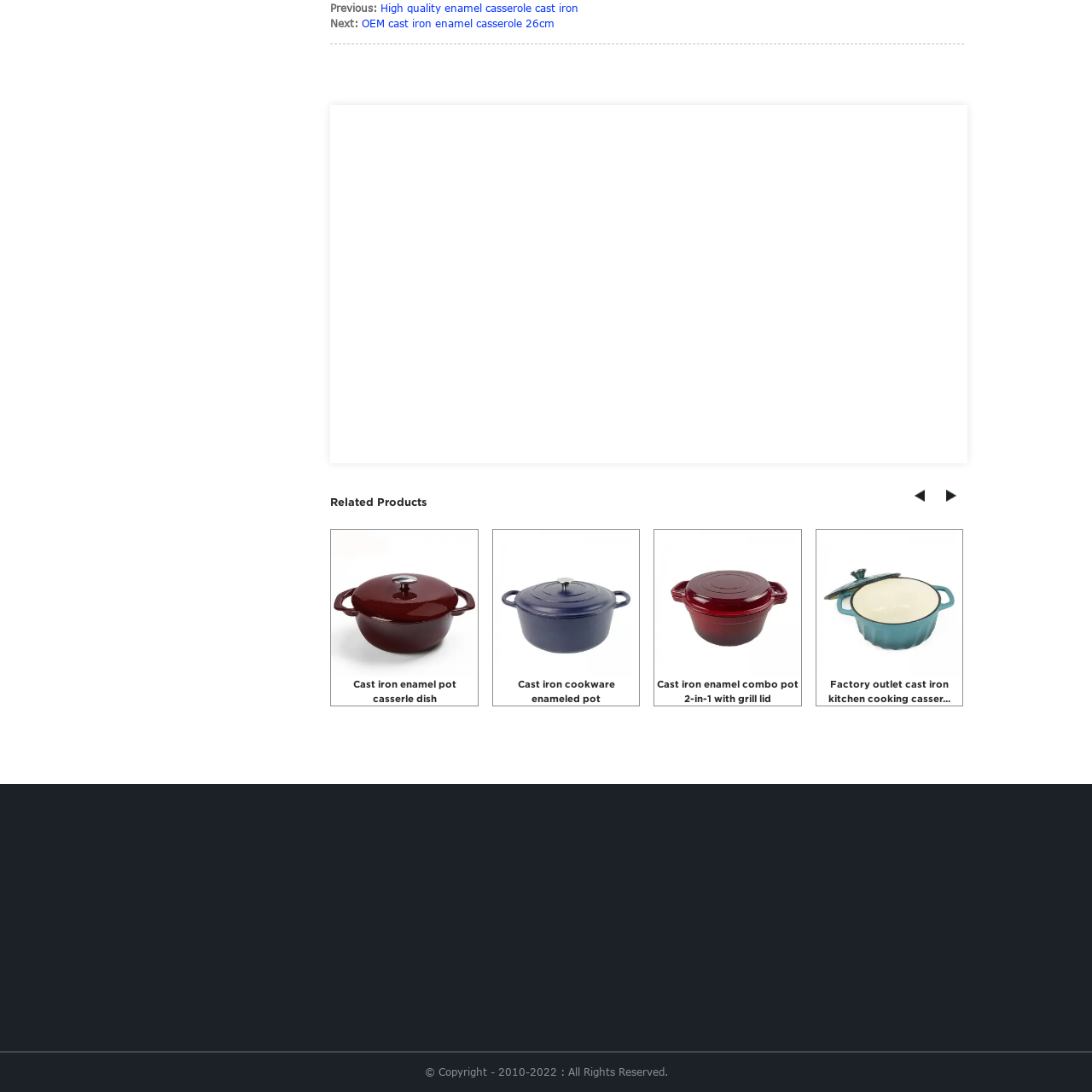Analyze the image encased in the red boundary, Where can the casserole pot be used?
 Respond using a single word or phrase.

Stovetop and oven